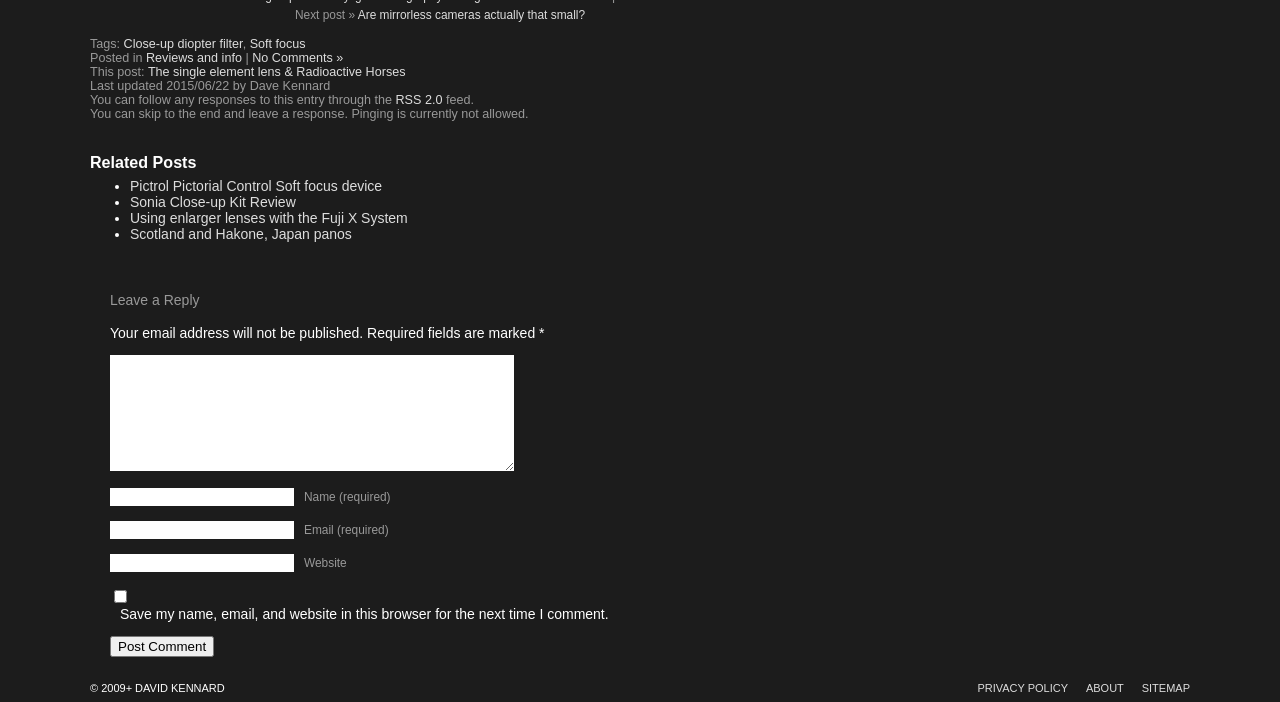Provide a one-word or brief phrase answer to the question:
What is the title of the current post?

The single element lens & Radioactive Horses